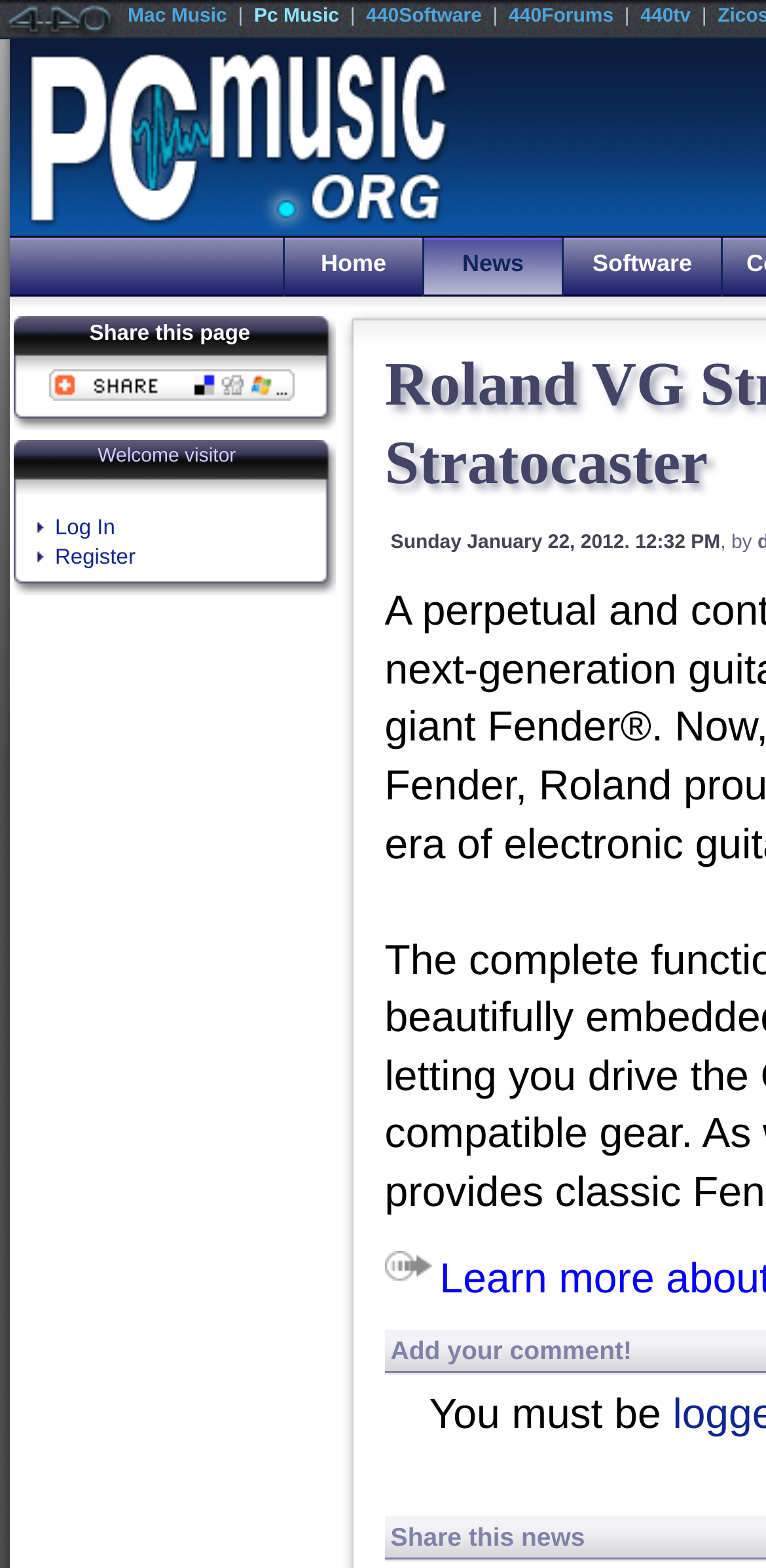Given the description: "Software", determine the bounding box coordinates of the UI element. The coordinates should be formatted as four float numbers between 0 and 1, [left, top, right, bottom].

[0.736, 0.152, 0.941, 0.189]